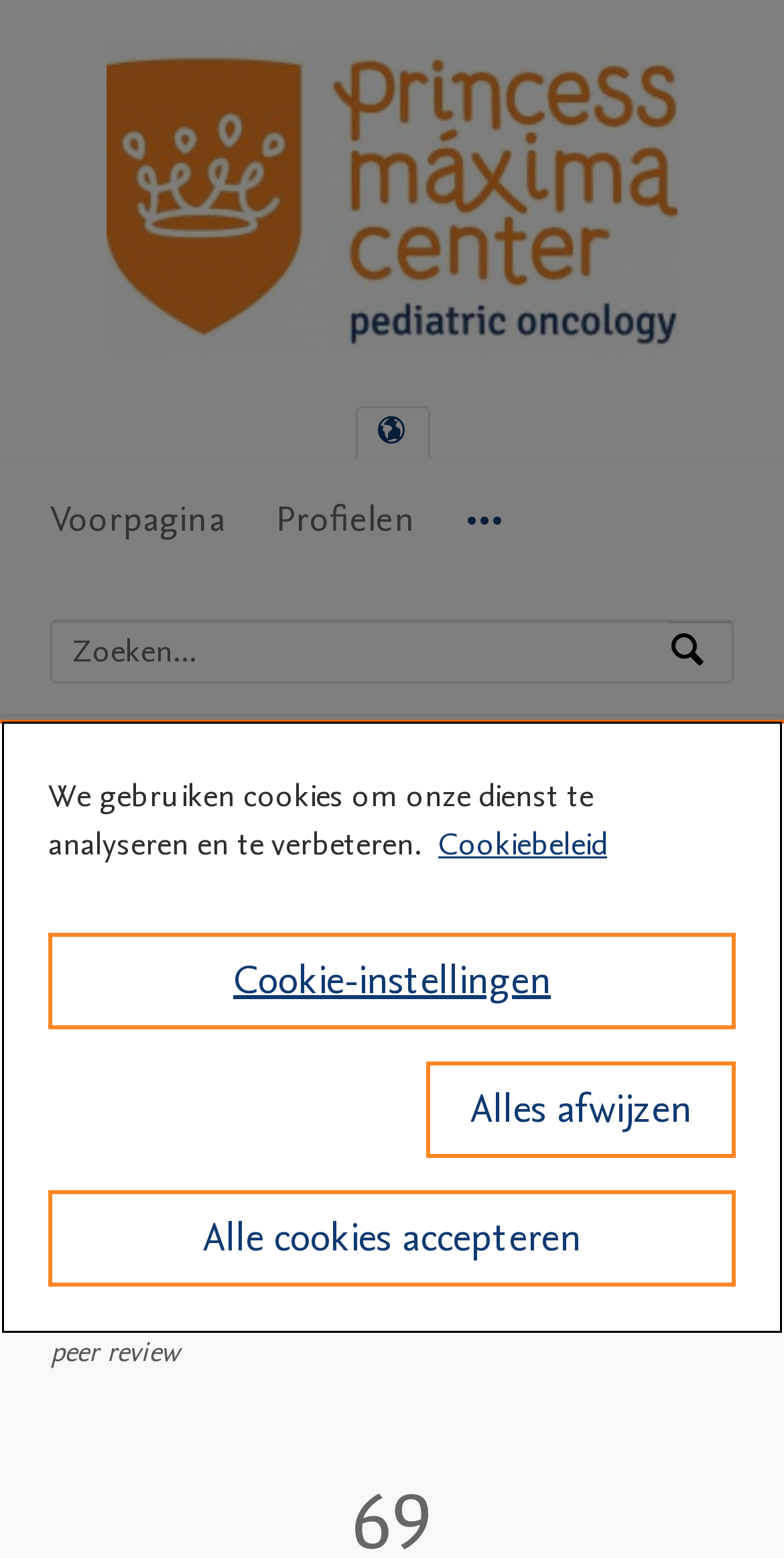Find the bounding box coordinates for the element that must be clicked to complete the instruction: "Select a language". The coordinates should be four float numbers between 0 and 1, indicated as [left, top, right, bottom].

[0.455, 0.262, 0.545, 0.294]